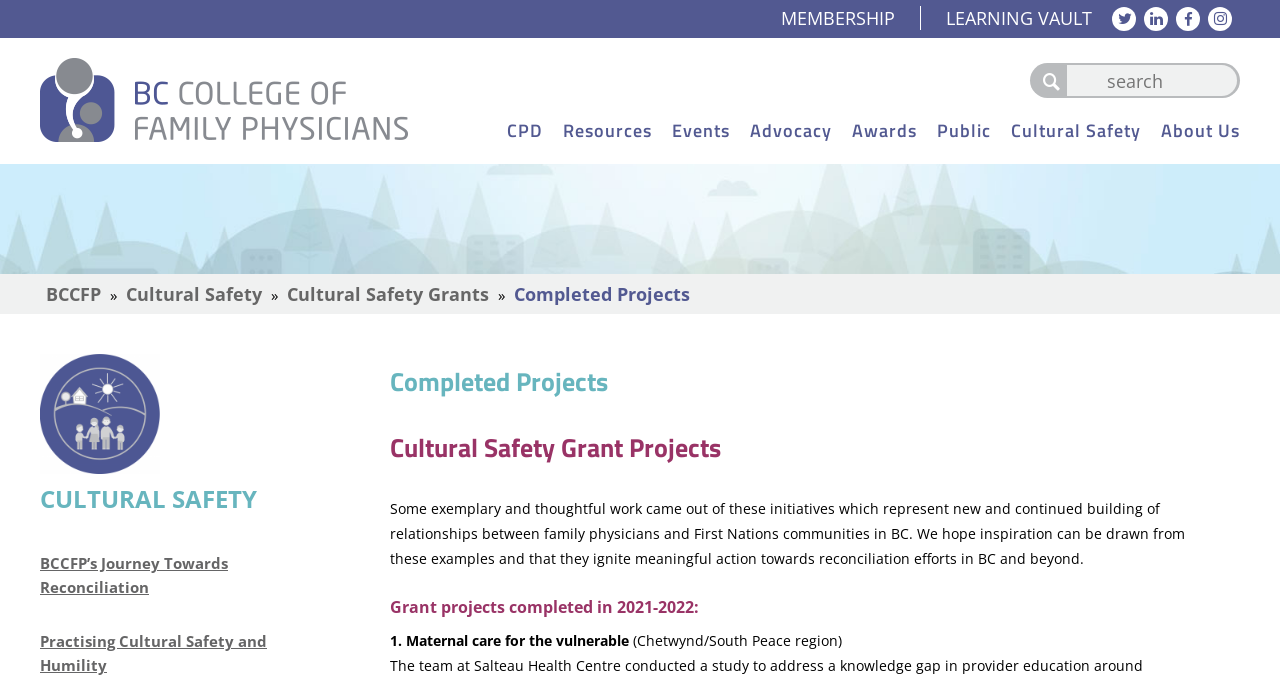What is the theme of the image on the webpage?
Please provide a comprehensive answer based on the details in the screenshot.

I found the answer by looking at the image element and the surrounding text elements. The image is accompanied by the text 'CULTURAL SAFETY', which suggests that the theme of the image is related to cultural safety.